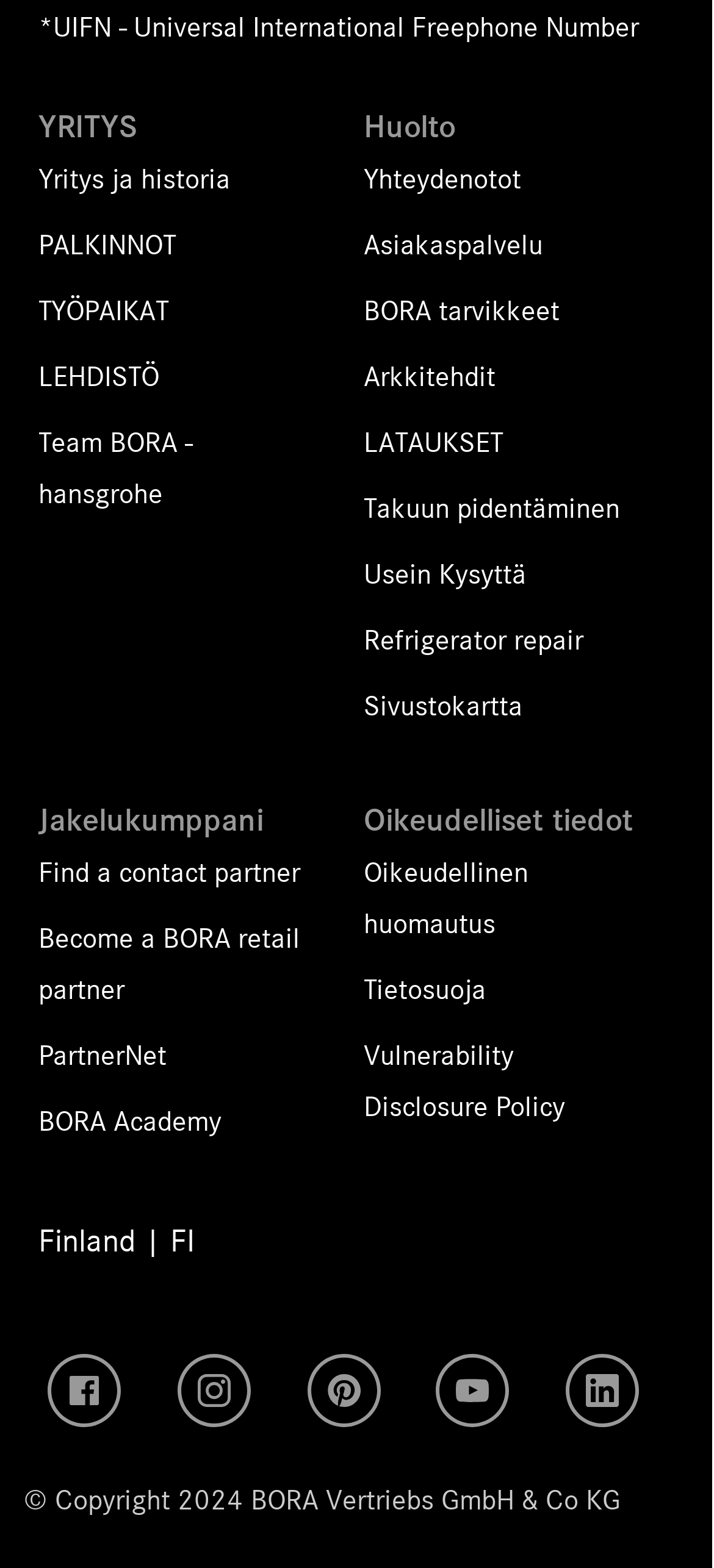Show the bounding box coordinates for the element that needs to be clicked to execute the following instruction: "Contact BORA through the contact partner link". Provide the coordinates in the form of four float numbers between 0 and 1, i.e., [left, top, right, bottom].

[0.054, 0.549, 0.421, 0.568]